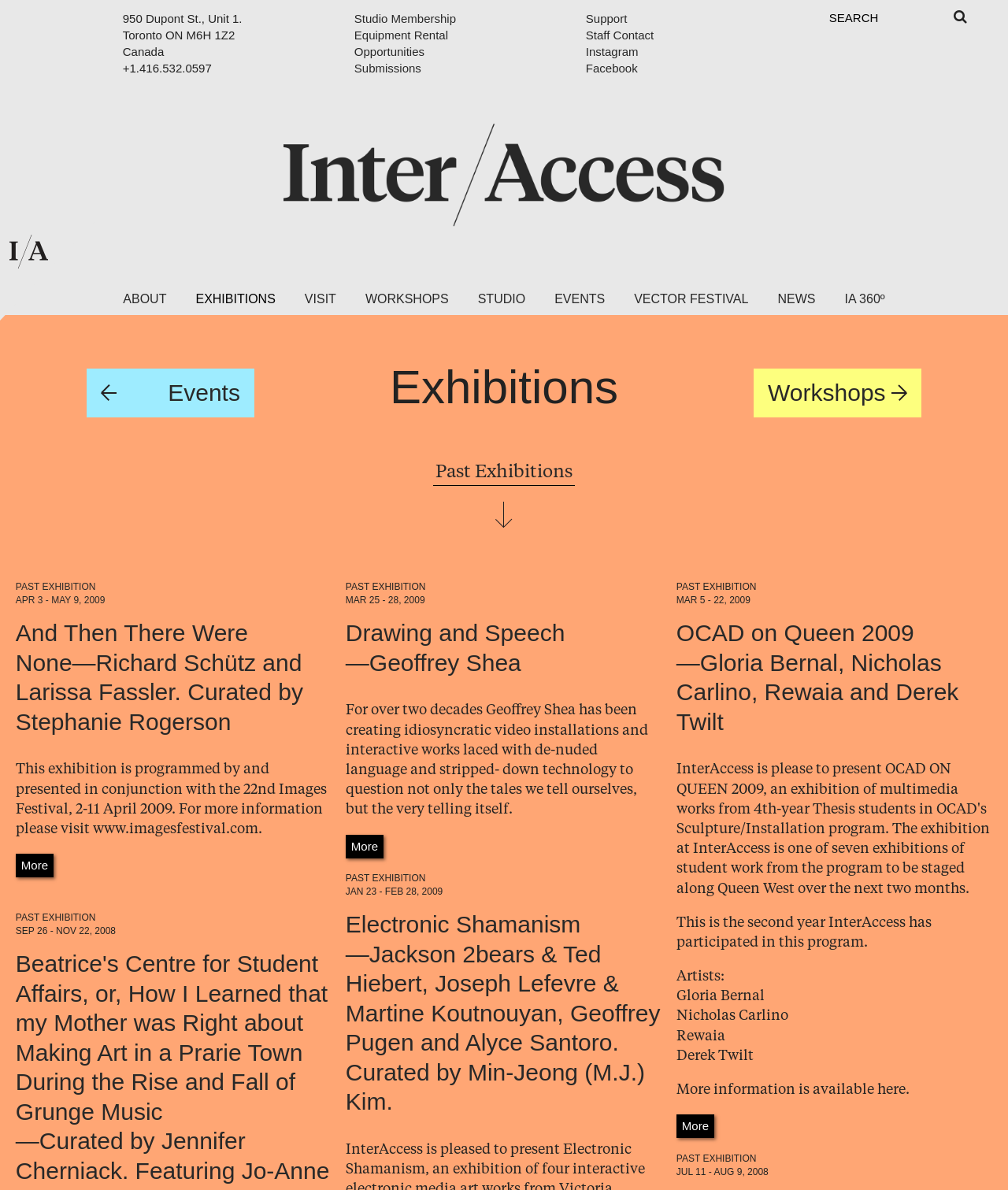Can you pinpoint the bounding box coordinates for the clickable element required for this instruction: "Read more about And Then There Were None"? The coordinates should be four float numbers between 0 and 1, i.e., [left, top, right, bottom].

[0.016, 0.252, 0.246, 0.298]